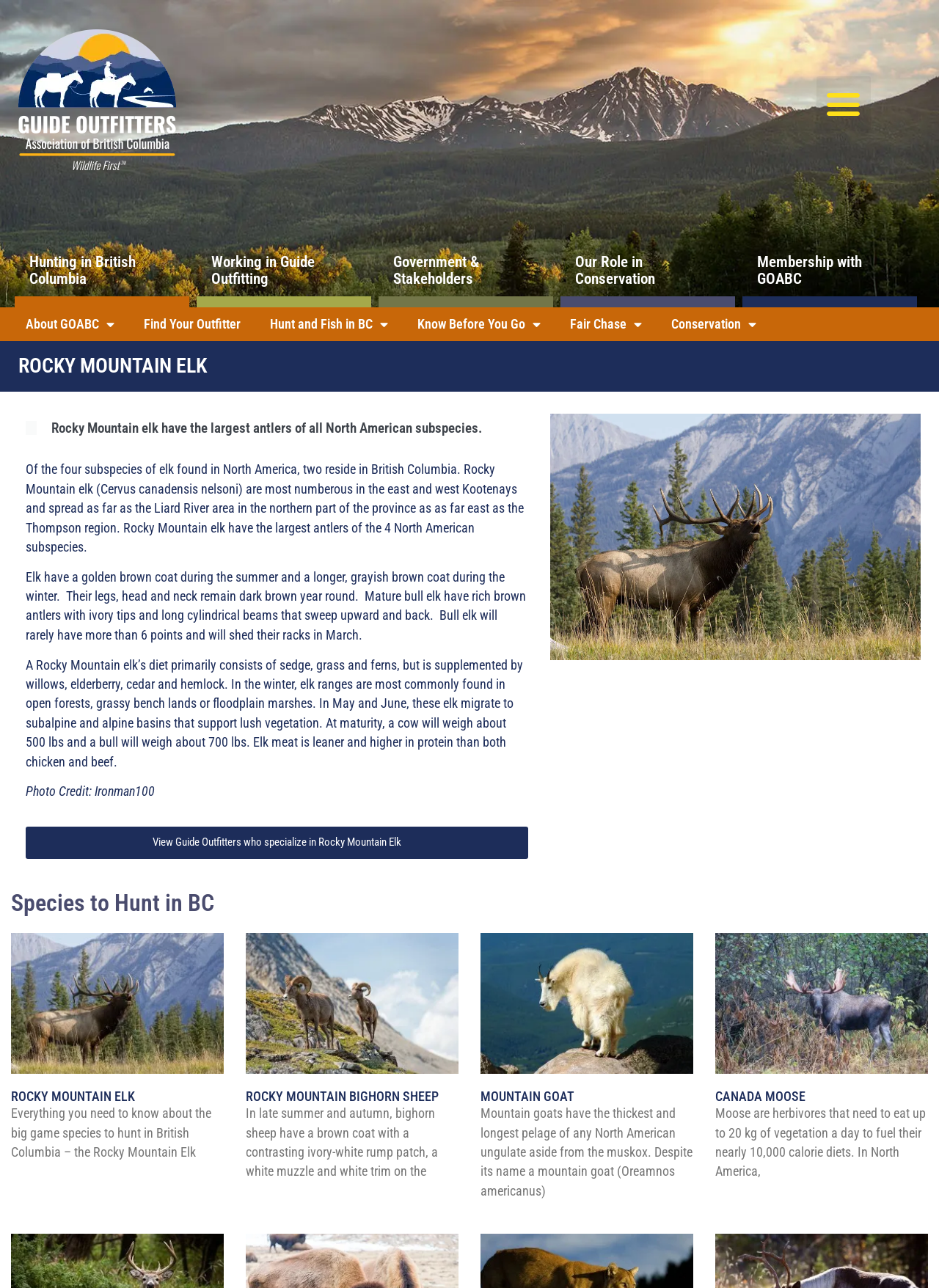Point out the bounding box coordinates of the section to click in order to follow this instruction: "Explore 'Species to Hunt in BC'".

[0.012, 0.689, 0.988, 0.713]